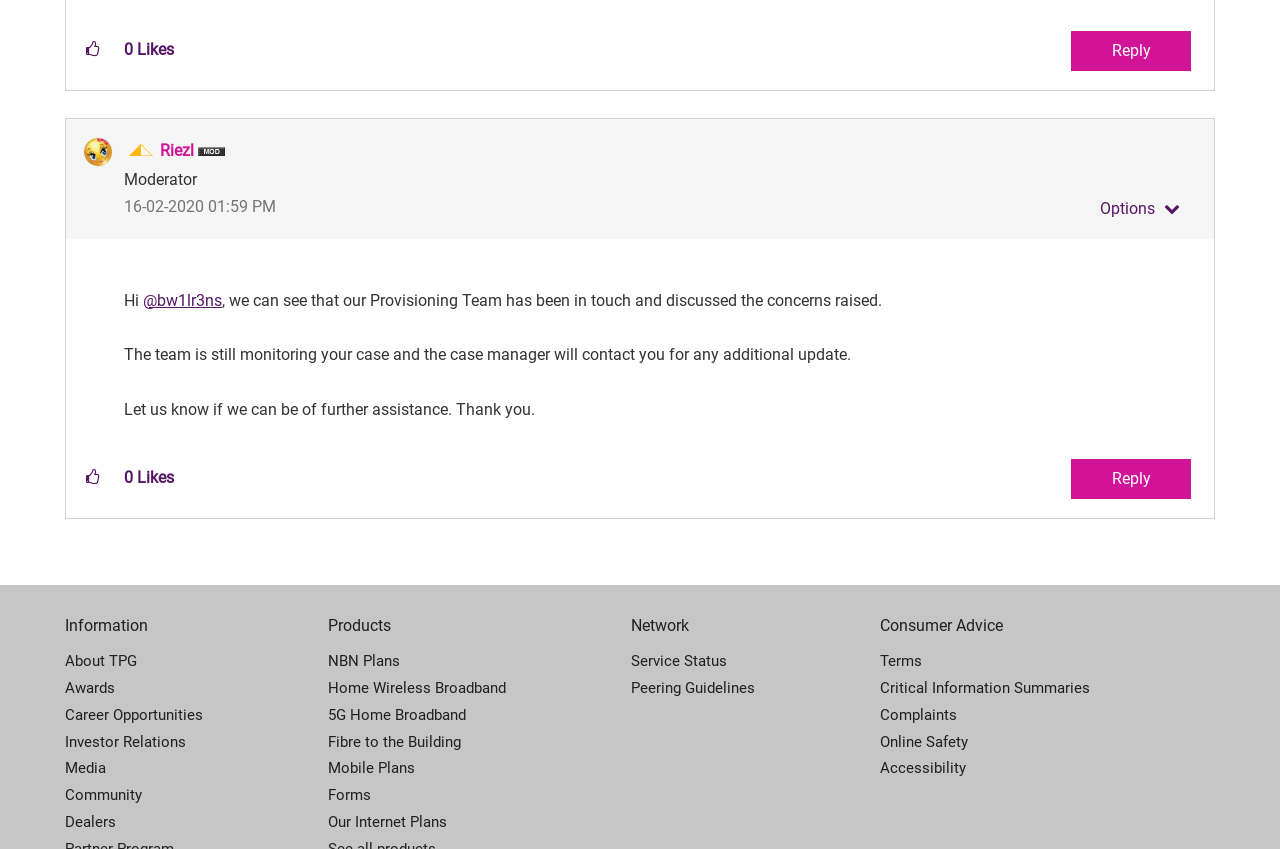What is the purpose of the button with the text 'Show comment option menu'?
Please answer the question with as much detail and depth as you can.

I inferred the purpose of the button by looking at its text 'Show comment option menu', which suggests that clicking the button will show options related to commenting.